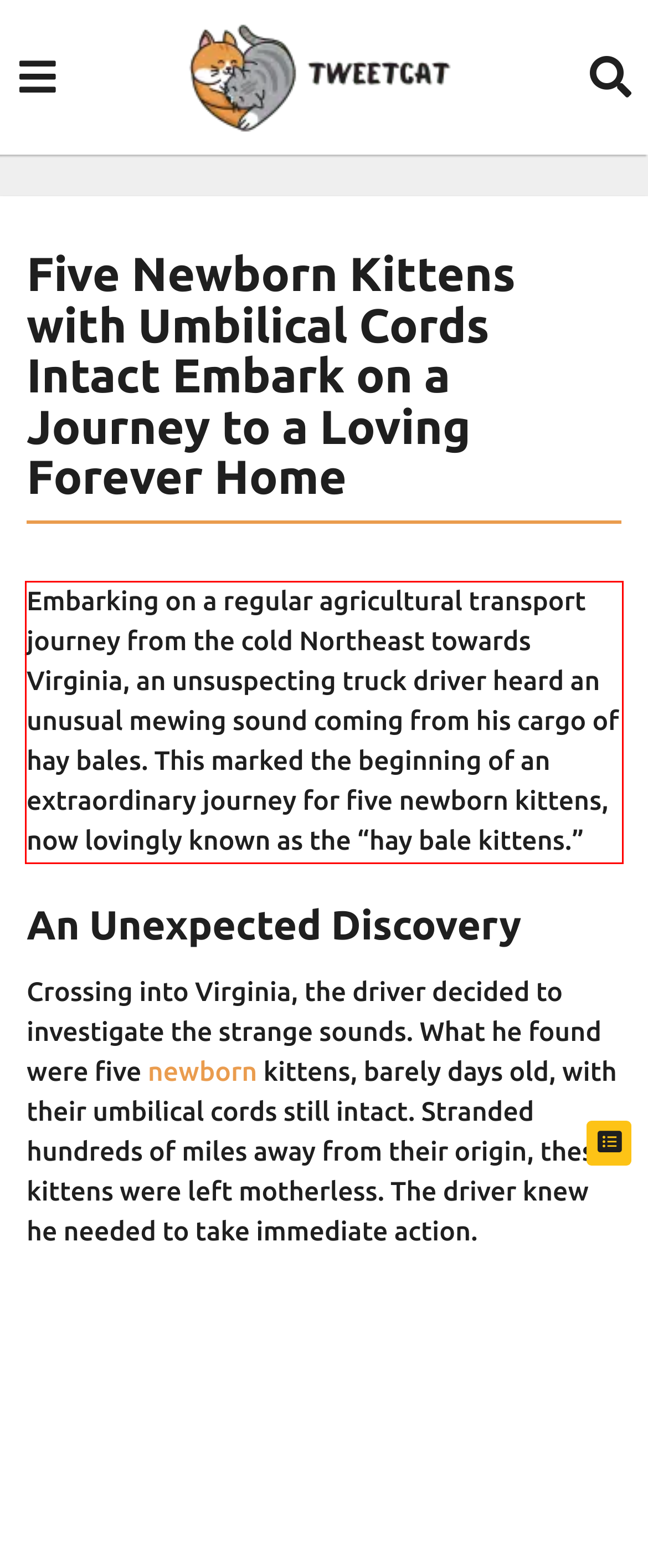Within the provided webpage screenshot, find the red rectangle bounding box and perform OCR to obtain the text content.

Embarking on a regular agricultural transport journey from the cold Northeast towards Virginia, an unsuspecting truck driver heard an unusual mewing sound coming from his cargo of hay bales. This marked the beginning of an extraordinary journey for five newborn kittens, now lovingly known as the “hay bale kittens.”